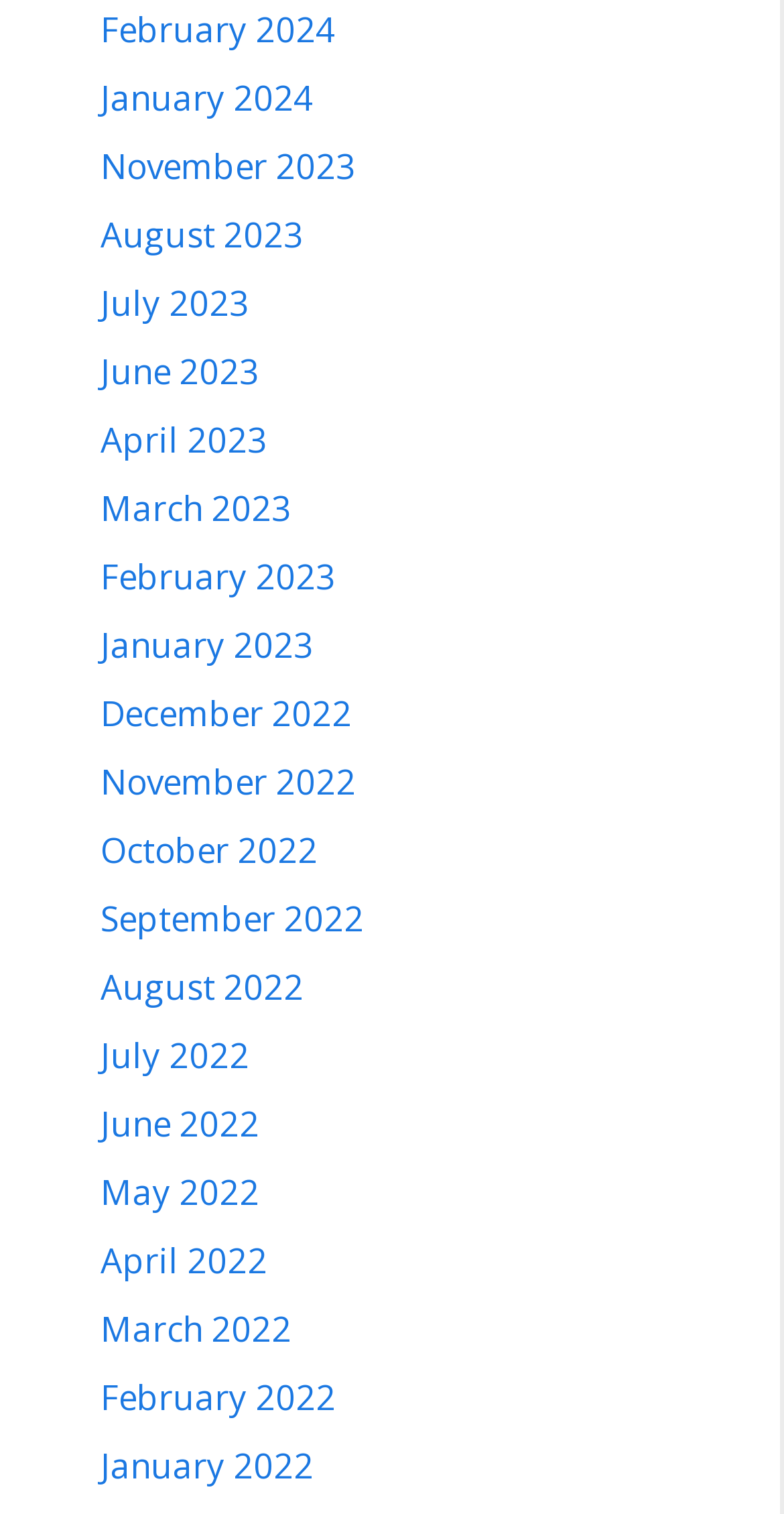Are the months listed in chronological order?
Please give a detailed and elaborate answer to the question based on the image.

I can examine the list of links and see that the months are listed in chronological order, with the most recent month first and the earliest month last.